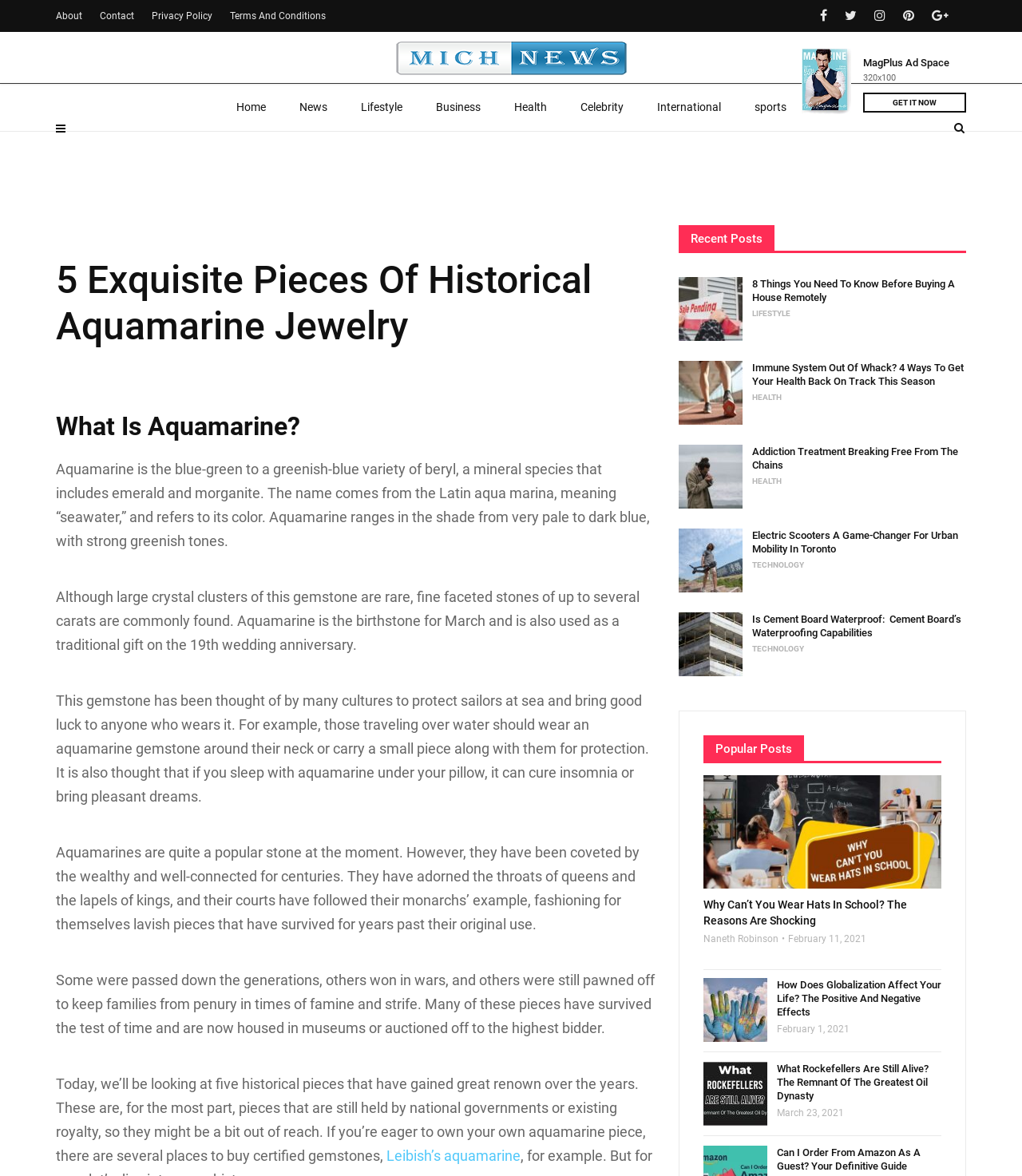Provide the bounding box coordinates for the UI element described in this sentence: "Get It Now". The coordinates should be four float values between 0 and 1, i.e., [left, top, right, bottom].

[0.845, 0.079, 0.945, 0.096]